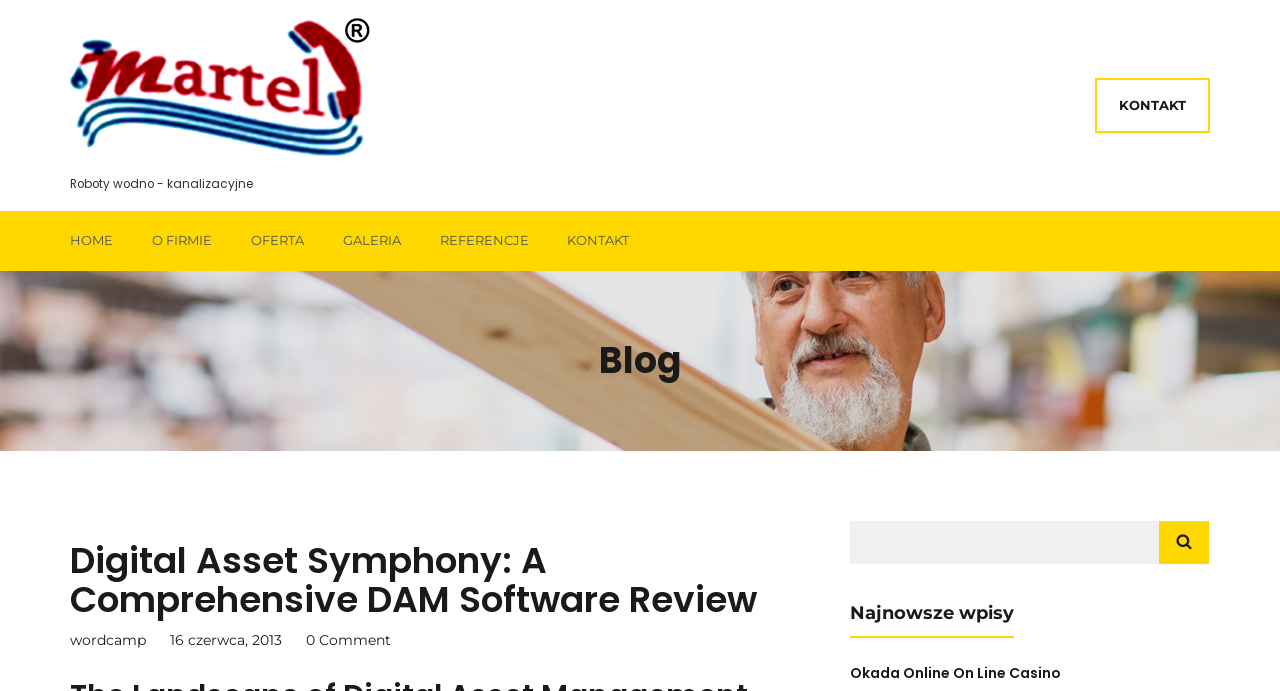Determine the main text heading of the webpage and provide its content.

Digital Asset Symphony: A Comprehensive DAM Software Review